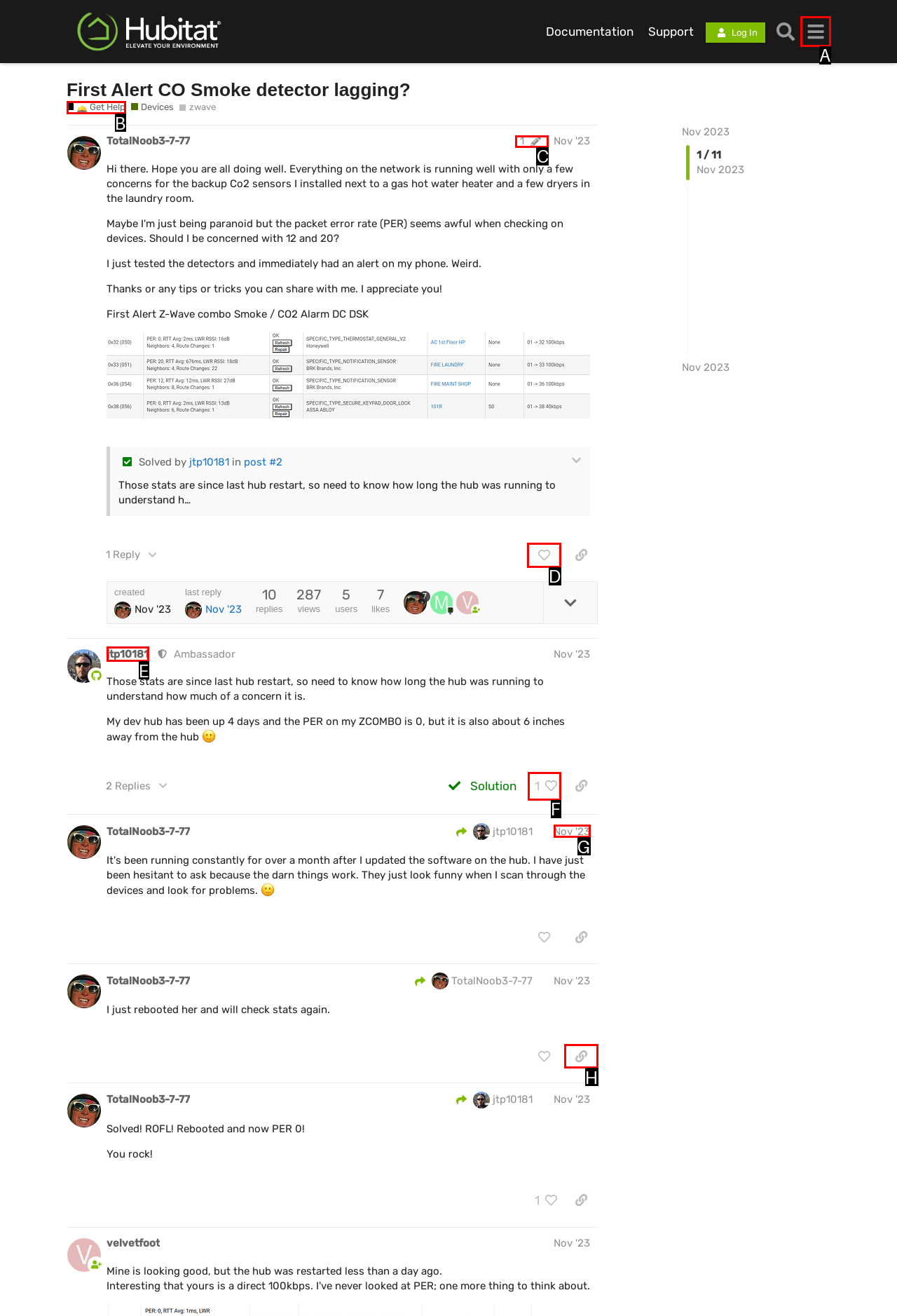Select the letter of the HTML element that best fits the description: Privacy Policy
Answer with the corresponding letter from the provided choices.

None